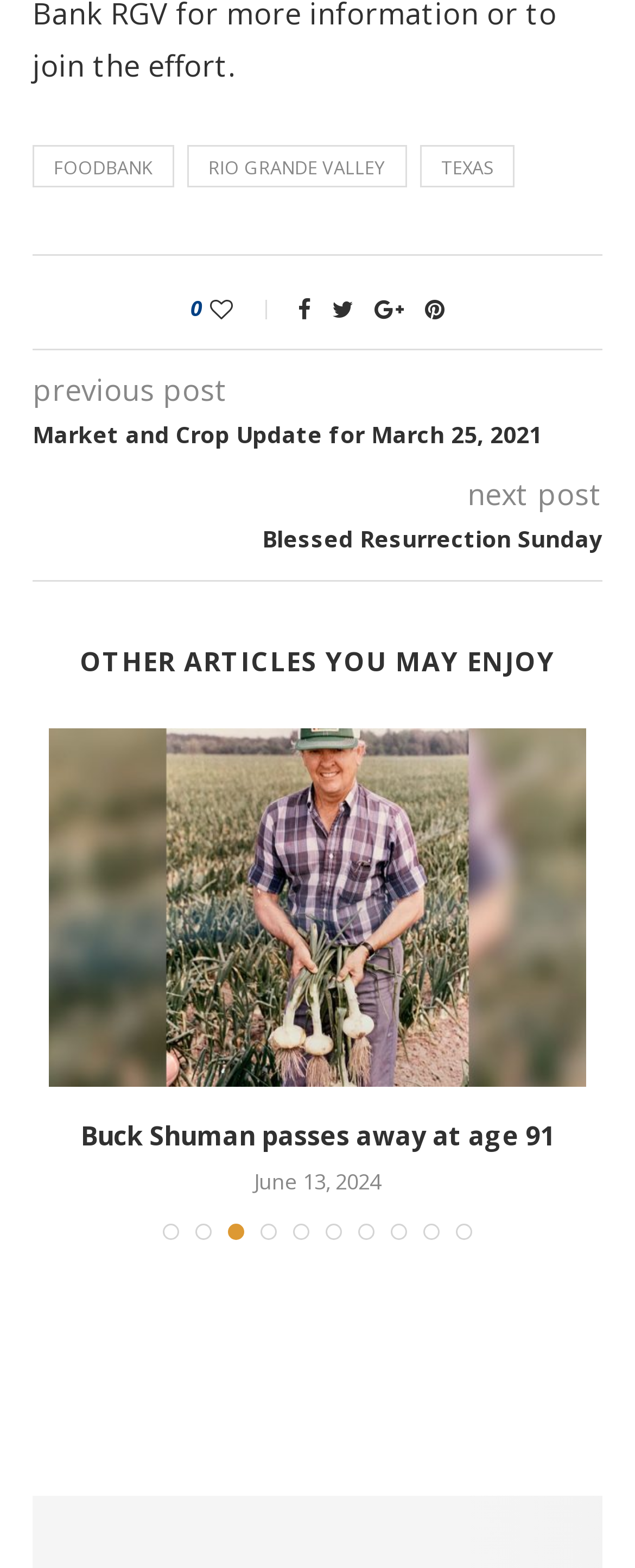Locate the bounding box coordinates of the element that should be clicked to execute the following instruction: "view orders".

None